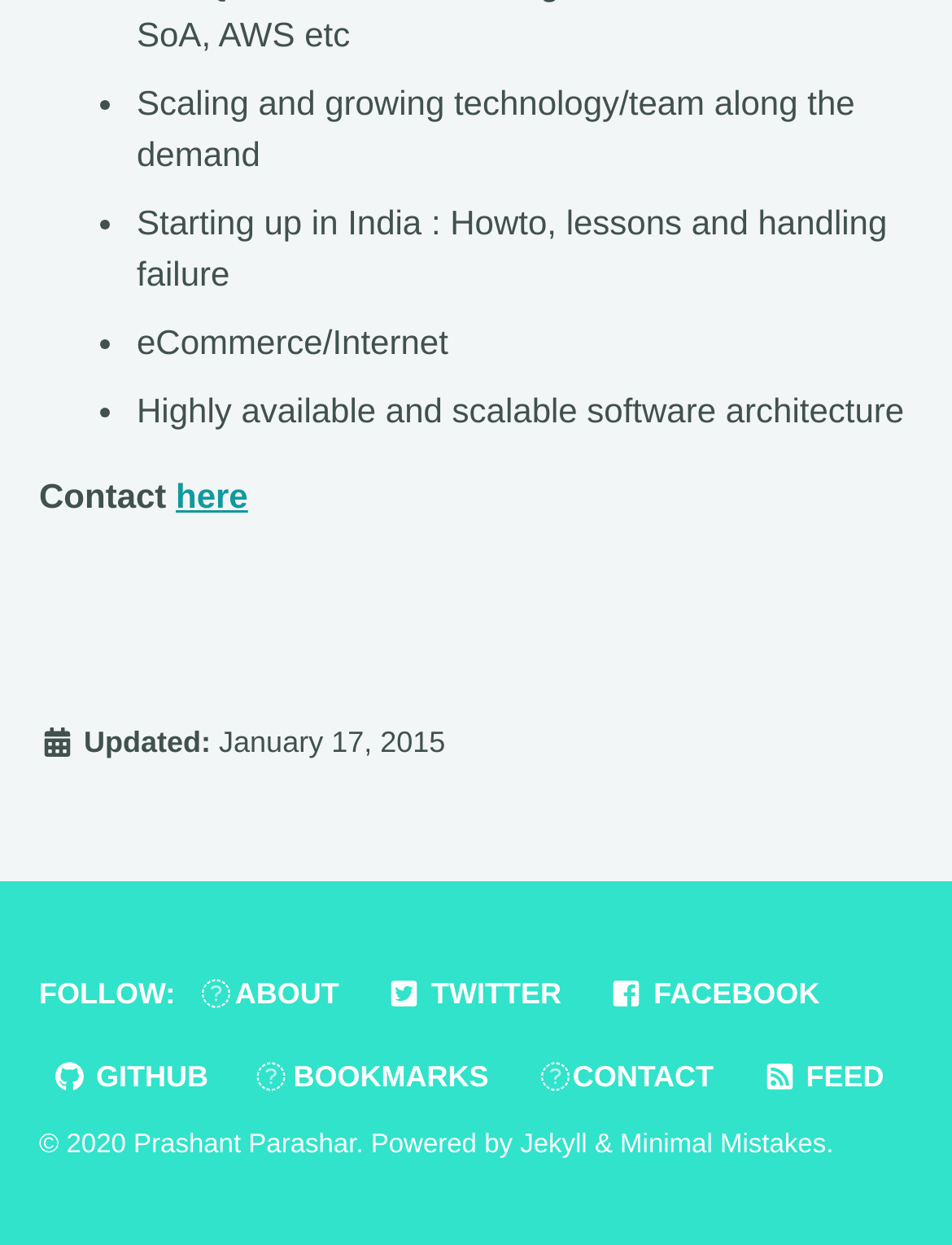Answer the question with a brief word or phrase:
What is the name of the software architecture mentioned?

Highly available and scalable